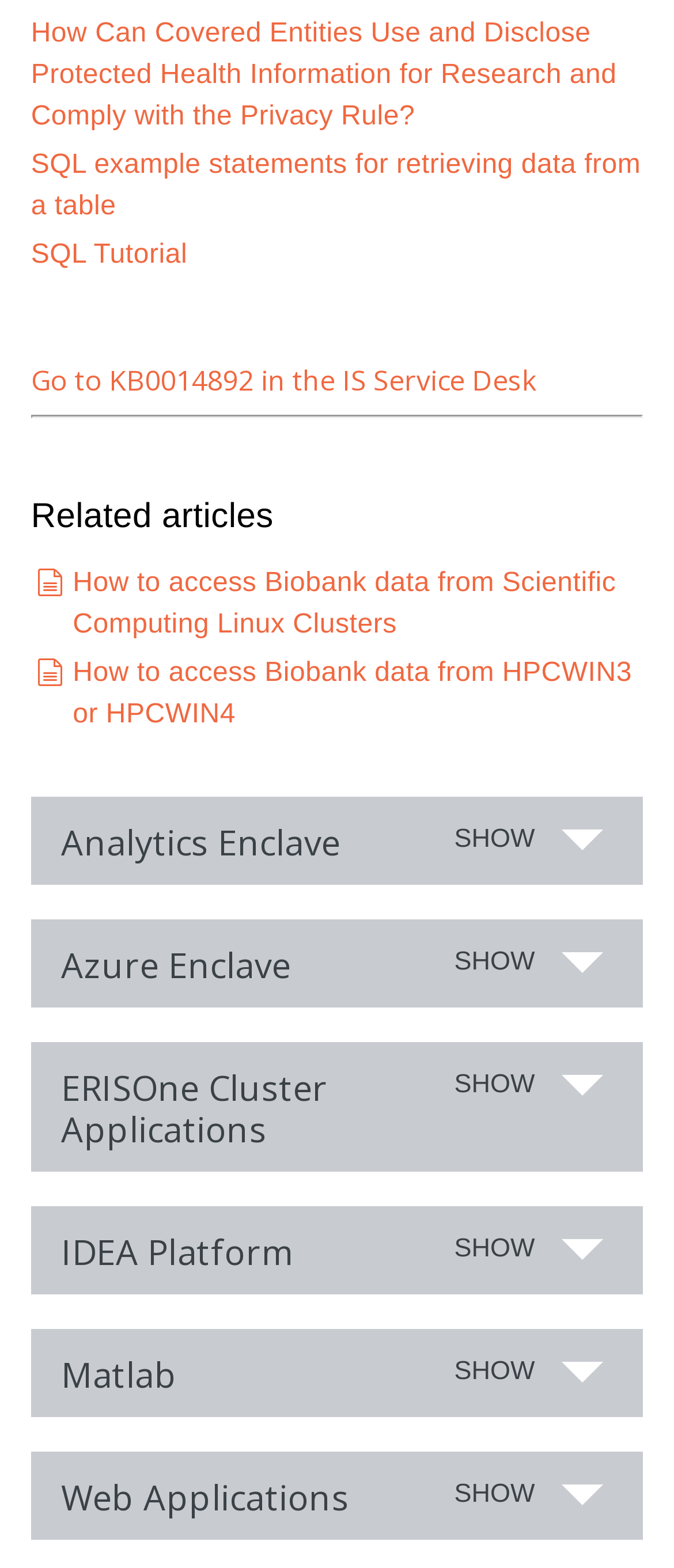What is the title of the section that contains the link 'How to access Biobank data from Scientific Computing Linux Clusters'?
Provide a one-word or short-phrase answer based on the image.

Related articles